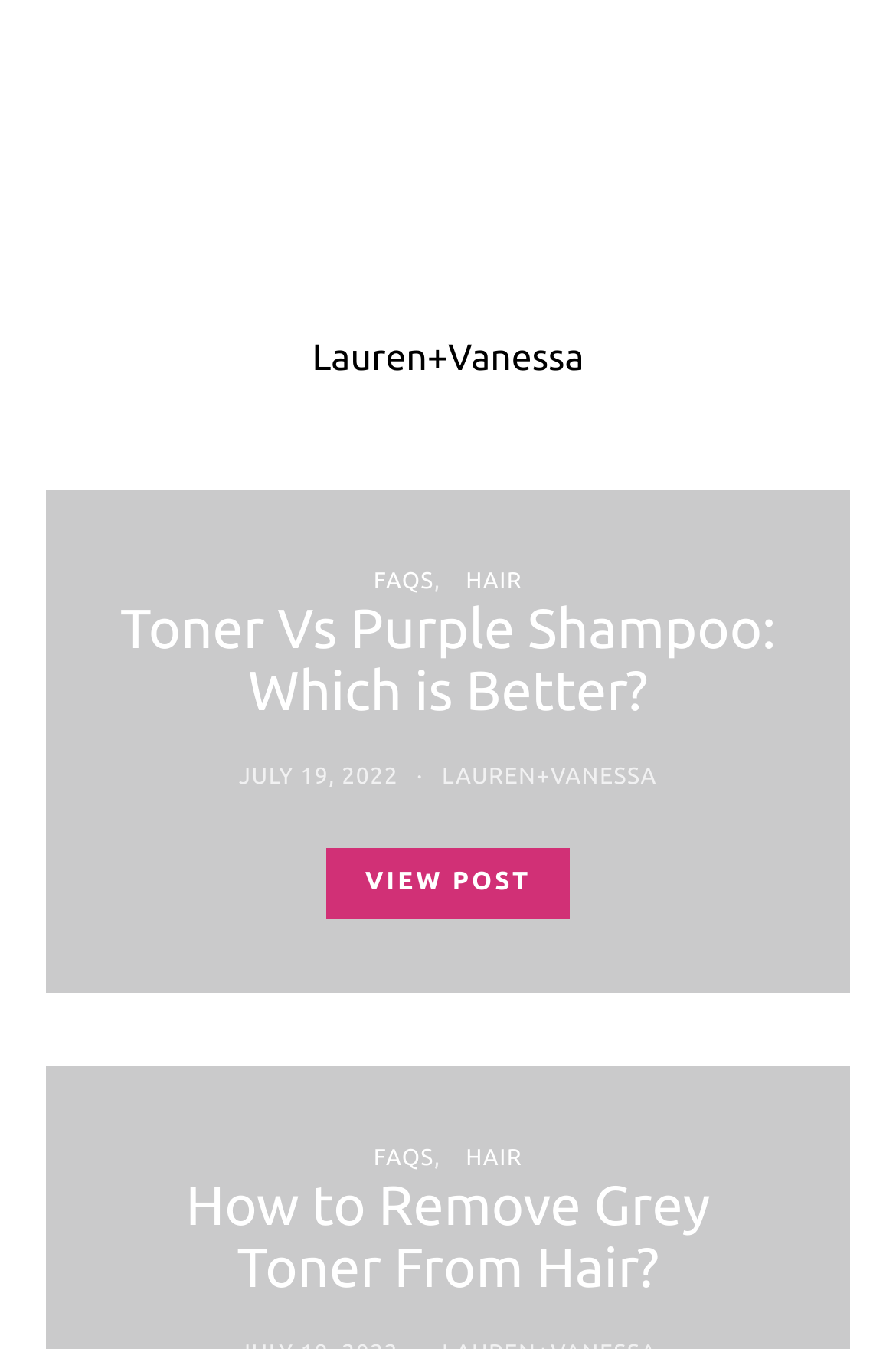What is the topic of the first article?
Refer to the image and give a detailed response to the question.

The first article's topic is mentioned in the heading 'Toner Vs Purple Shampoo: Which is Better?'.